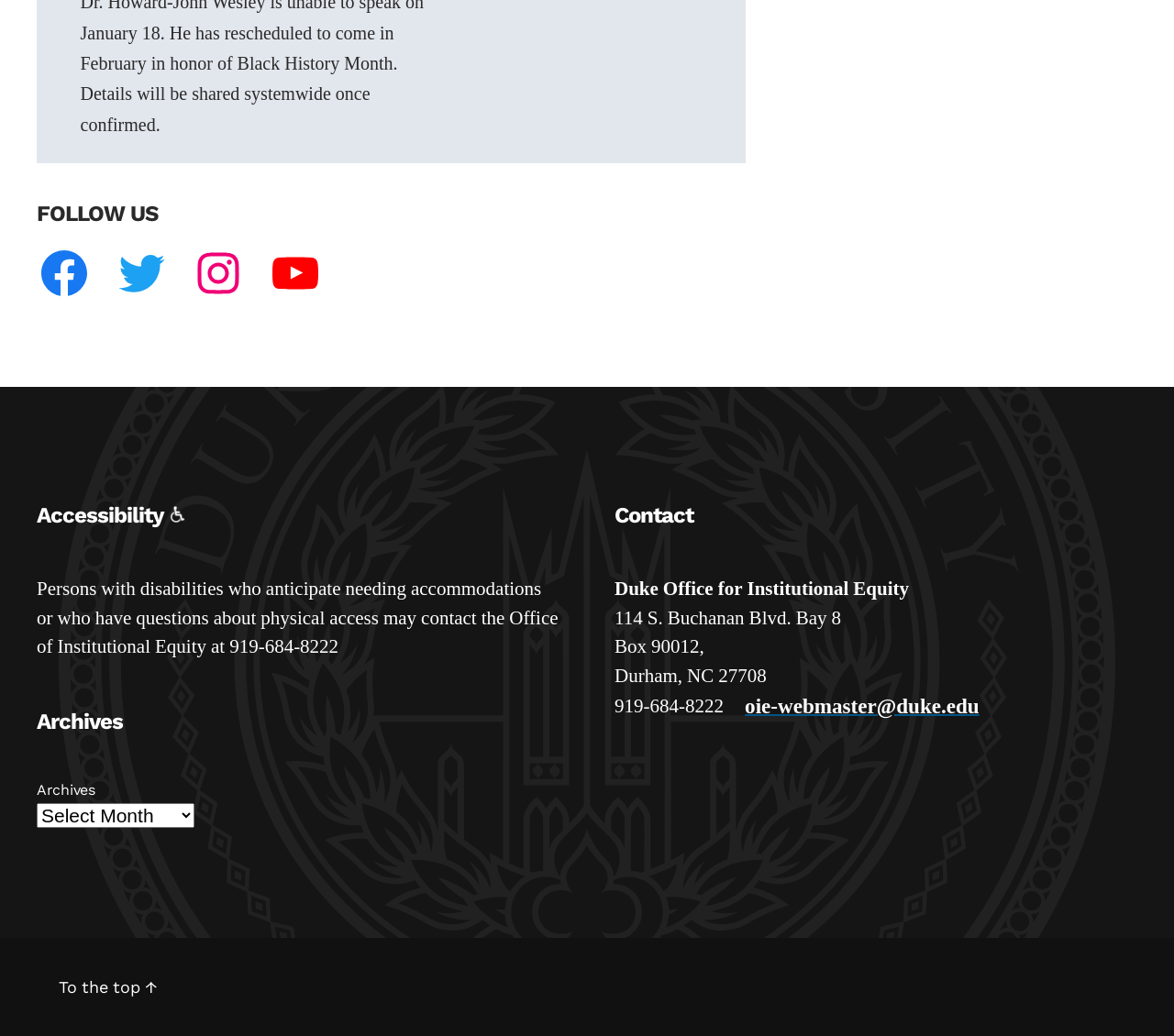Identify the bounding box coordinates of the clickable region required to complete the instruction: "Contact the Office of Institutional Equity". The coordinates should be given as four float numbers within the range of 0 and 1, i.e., [left, top, right, bottom].

[0.523, 0.557, 0.774, 0.581]